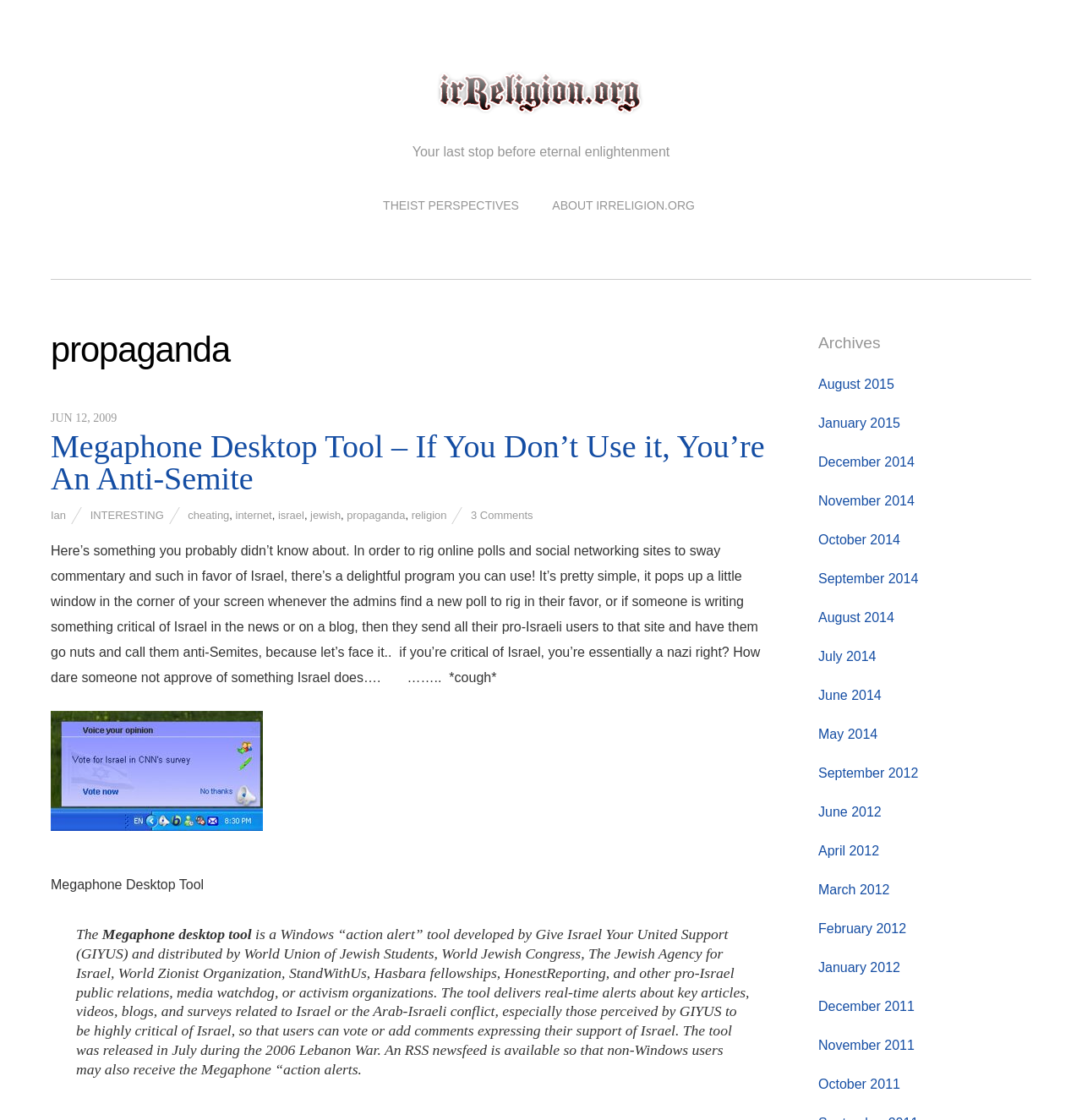Find and specify the bounding box coordinates that correspond to the clickable region for the instruction: "Check the comments on the current post".

[0.435, 0.454, 0.493, 0.466]